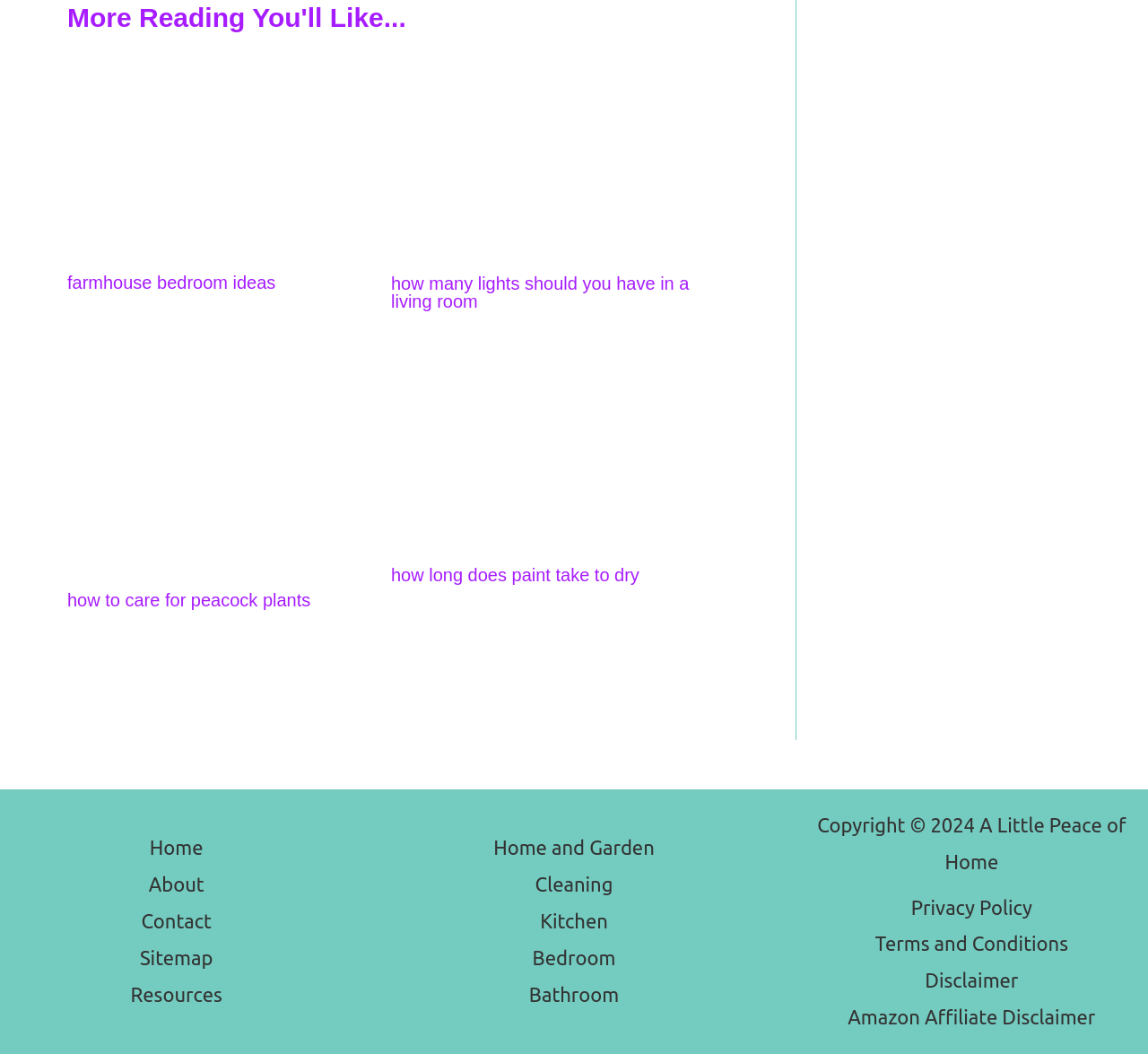Please locate the bounding box coordinates of the element that needs to be clicked to achieve the following instruction: "Read more about how many lights should you have in a living room". The coordinates should be four float numbers between 0 and 1, i.e., [left, top, right, bottom].

[0.341, 0.133, 0.603, 0.154]